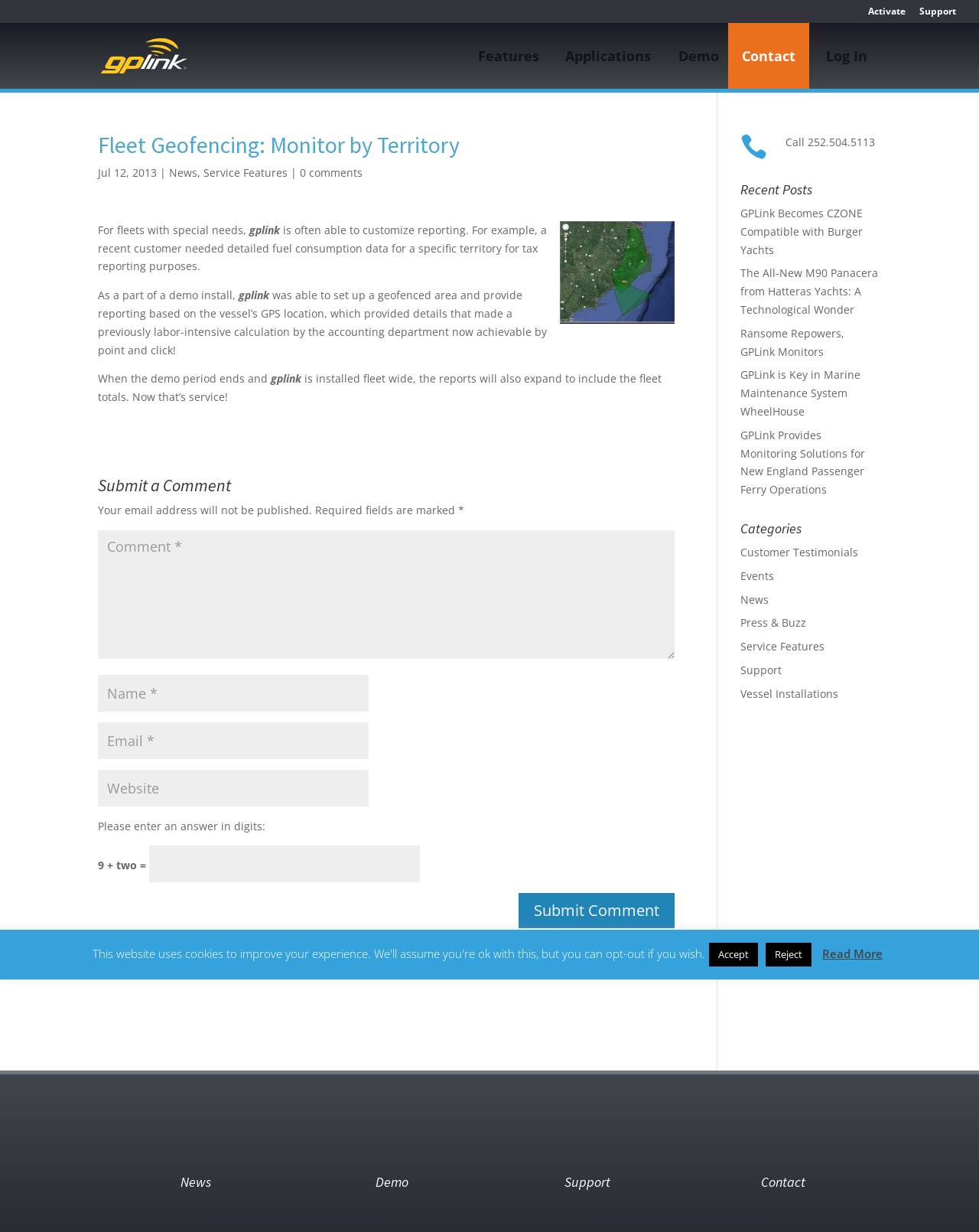Pinpoint the bounding box coordinates of the element that must be clicked to accomplish the following instruction: "Click the 'Activate' link". The coordinates should be in the format of four float numbers between 0 and 1, i.e., [left, top, right, bottom].

[0.887, 0.006, 0.925, 0.019]